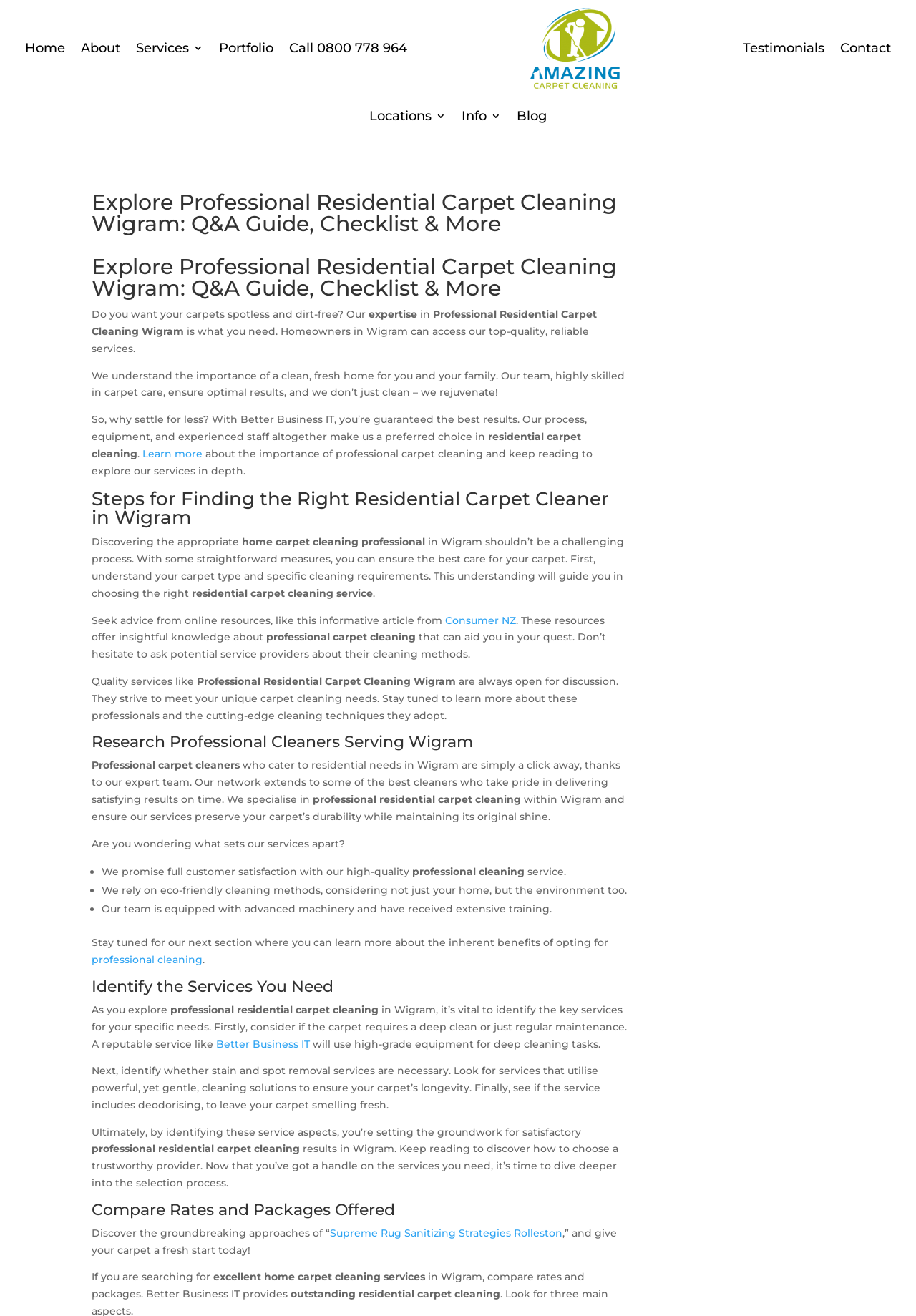Determine the bounding box coordinates of the clickable element necessary to fulfill the instruction: "Click on the 'Home' link". Provide the coordinates as four float numbers within the 0 to 1 range, i.e., [left, top, right, bottom].

[0.027, 0.006, 0.071, 0.067]